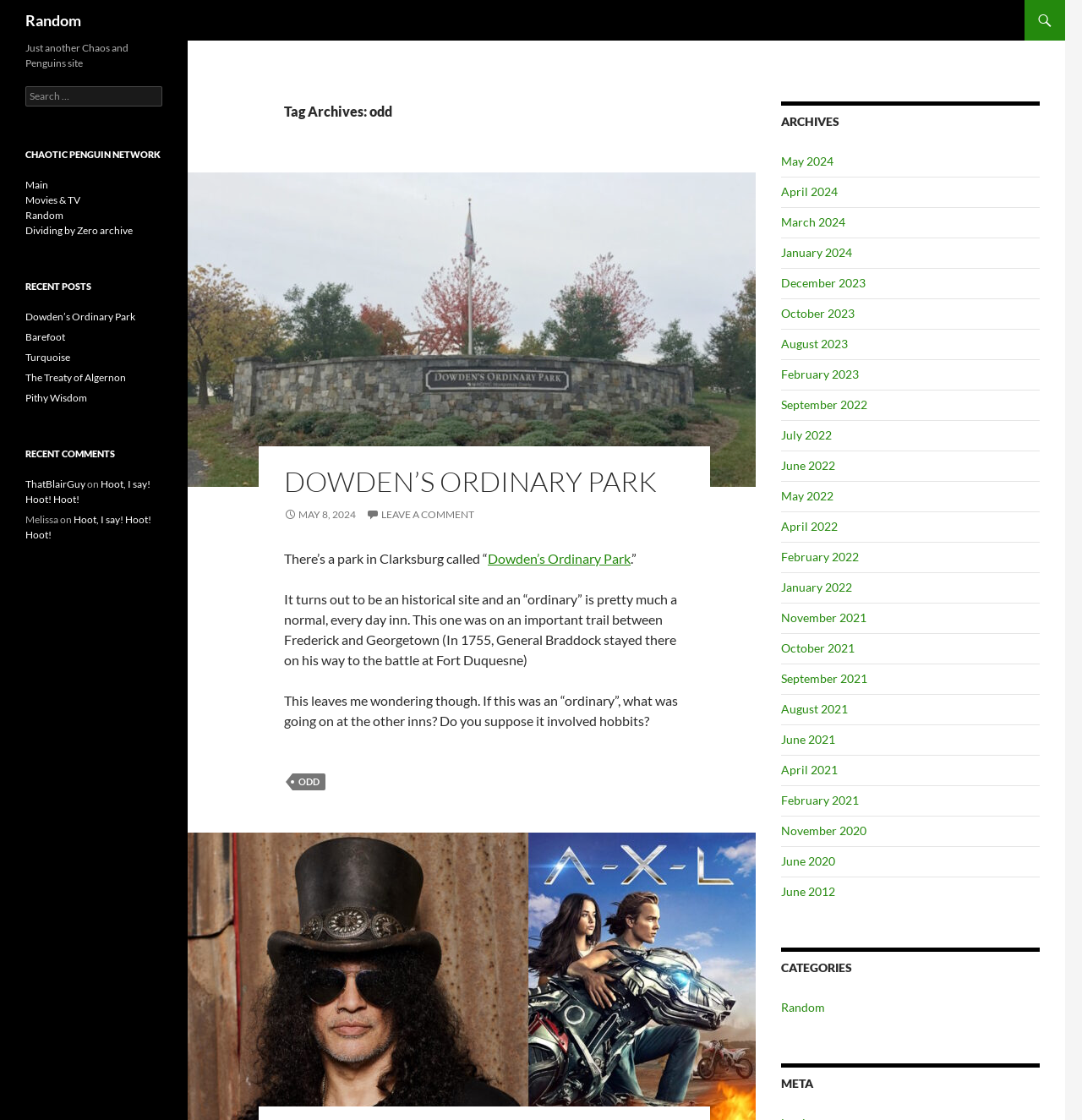How many recent posts are listed?
Analyze the screenshot and provide a detailed answer to the question.

I counted the number of links under the 'RECENT POSTS' section, which lists 5 recent posts, including 'Dowden’s Ordinary Park', 'Barefoot', 'Turquoise', 'The Treaty of Algernon', and 'Pithy Wisdom'.